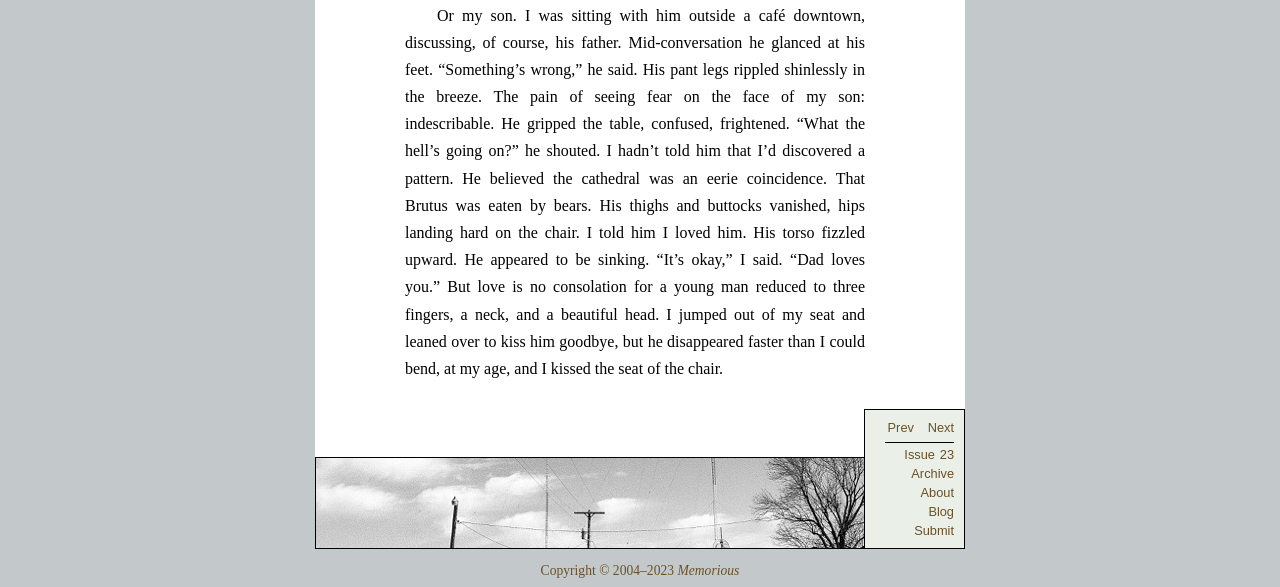Using the elements shown in the image, answer the question comprehensively: What is the name of the radio station?

The name of the radio station is mentioned in the link 'WABG Radio Station is known for playing the Blues and keeping the local populace informed. It is located in the countryside north of Greenwood on the way to Money, Mississippi. by Betty Press (Detail. Click to view.)'.